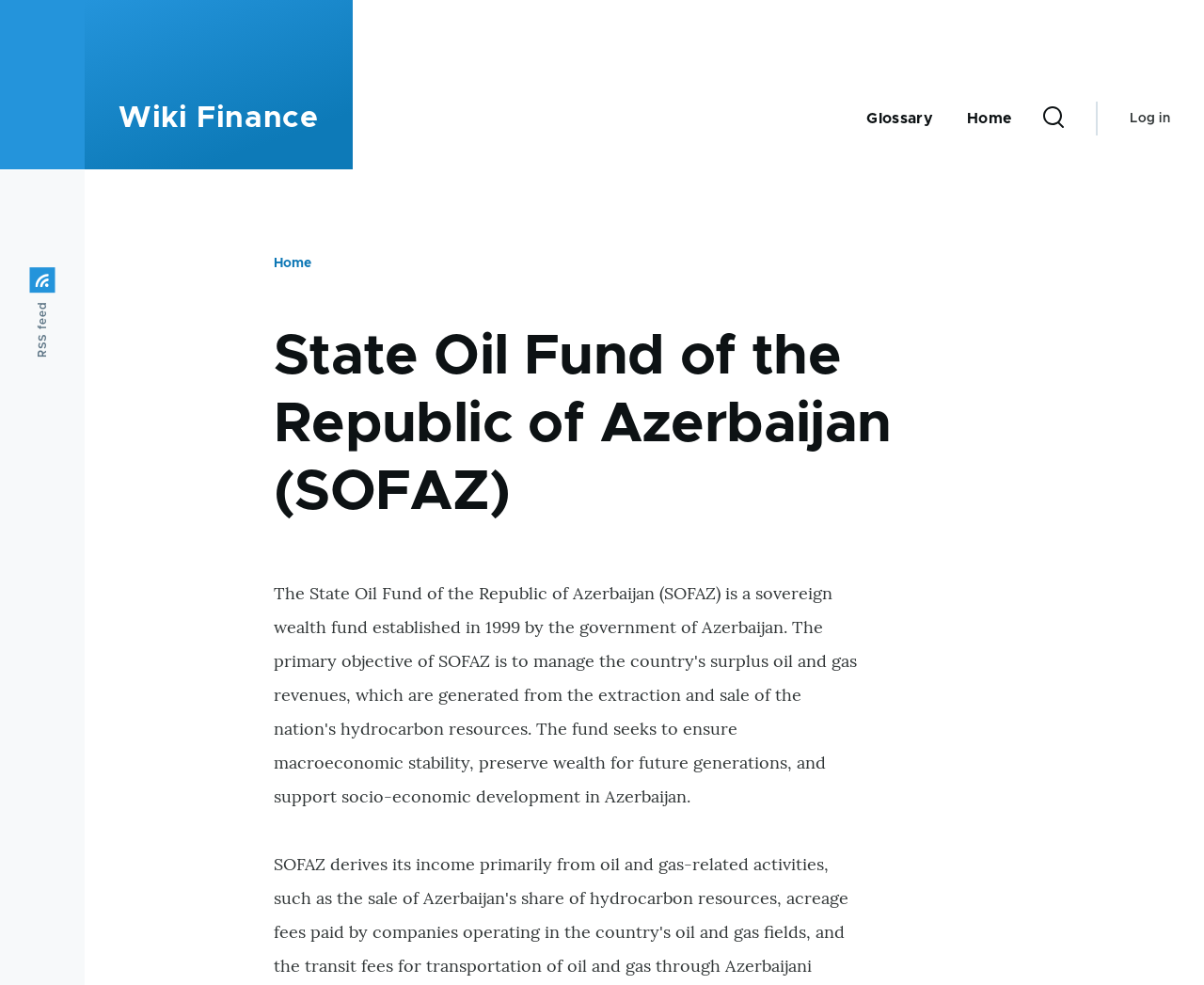Find the bounding box coordinates corresponding to the UI element with the description: "Glossary". The coordinates should be formatted as [left, top, right, bottom], with values as floats between 0 and 1.

[0.72, 0.073, 0.775, 0.168]